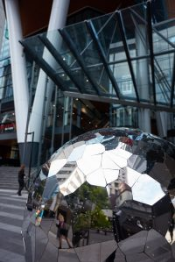What shape is the sculpture composed of?
Please provide a single word or phrase as your answer based on the screenshot.

Hexagonal facets